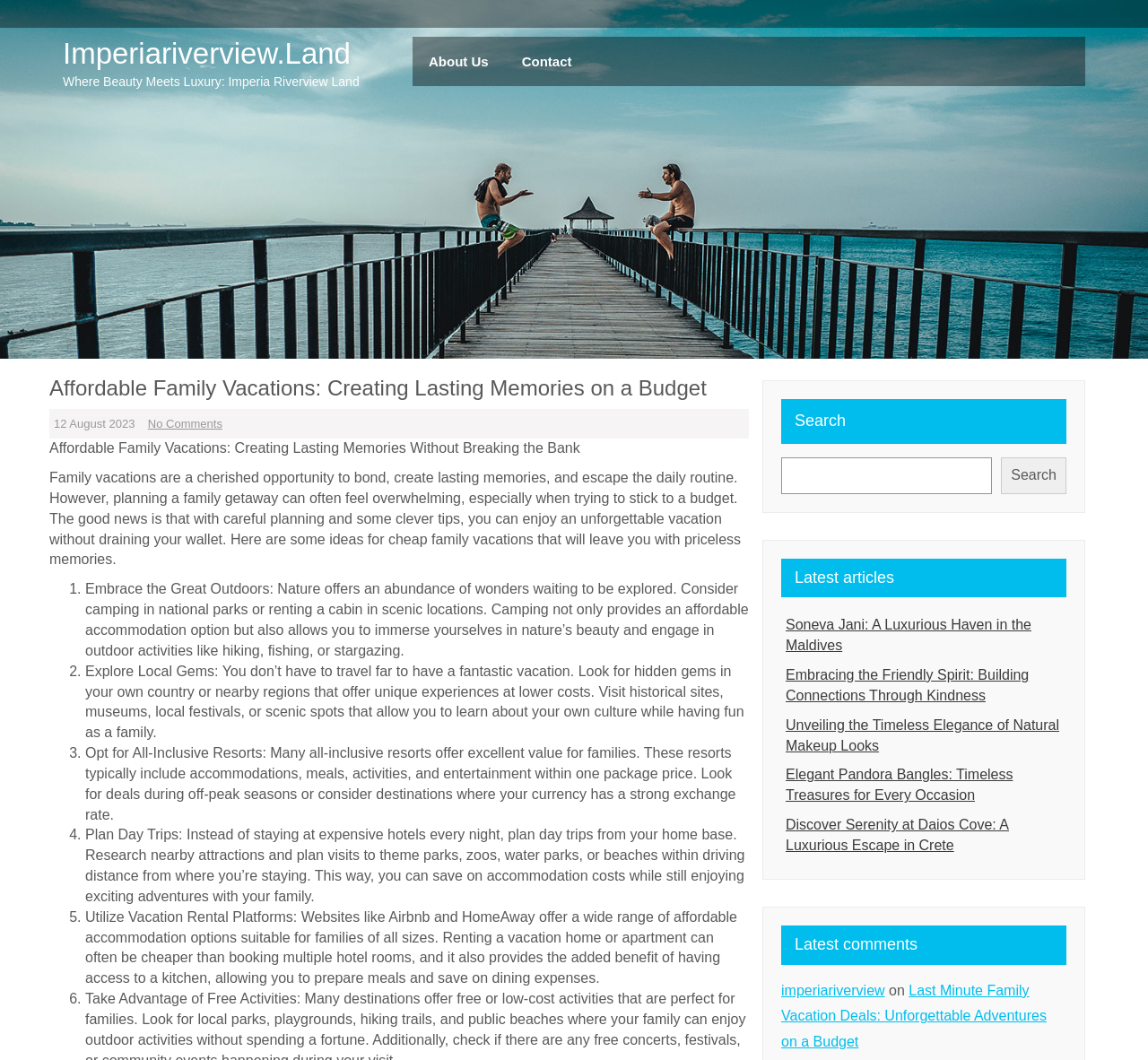What is the purpose of the search box?
Your answer should be a single word or phrase derived from the screenshot.

To search the website